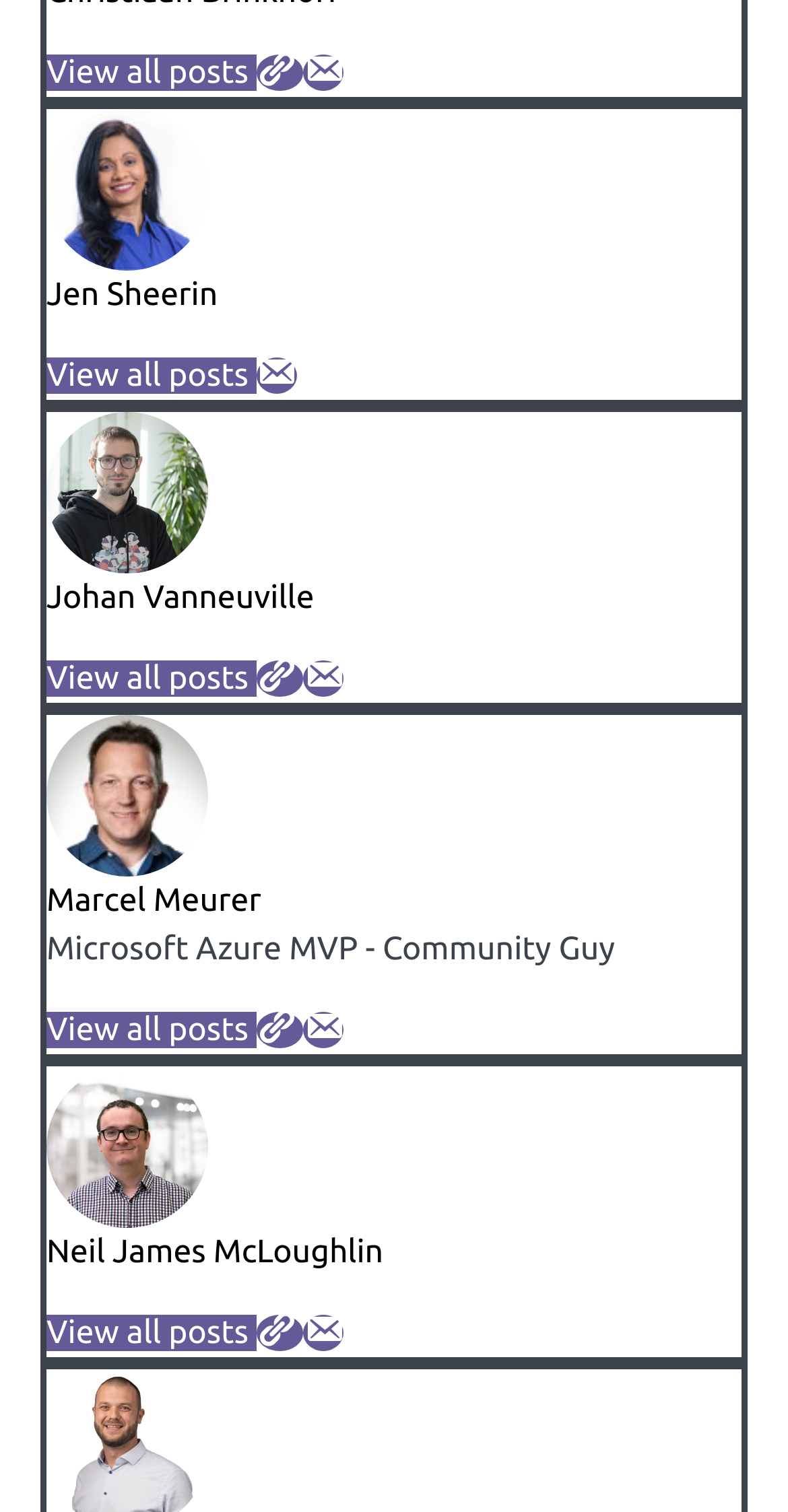Please identify the bounding box coordinates of the clickable area that will fulfill the following instruction: "View all posts of Neil James McLoughlin". The coordinates should be in the format of four float numbers between 0 and 1, i.e., [left, top, right, bottom].

[0.059, 0.869, 0.325, 0.893]